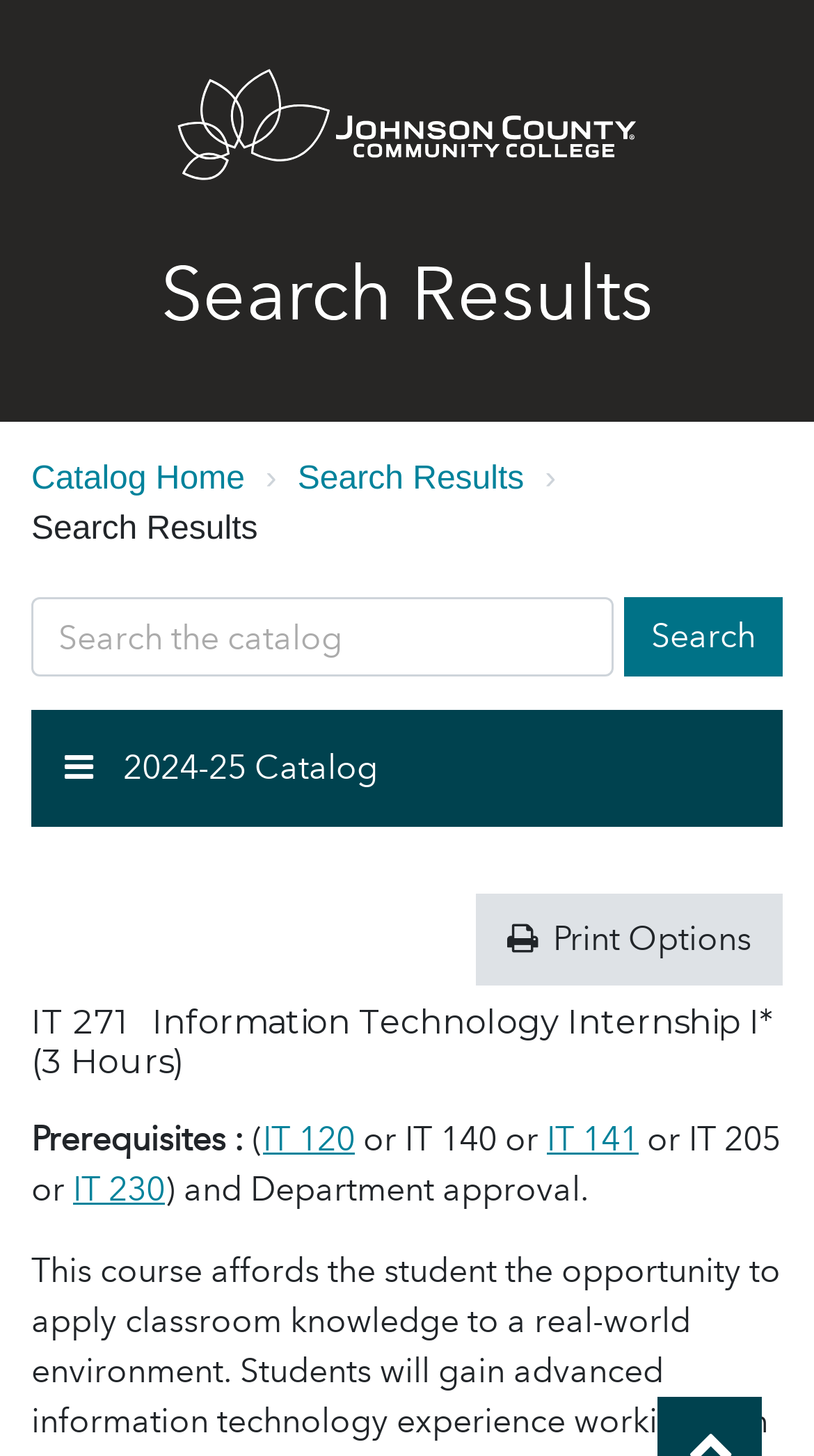Bounding box coordinates should be provided in the format (top-left x, top-left y, bottom-right x, bottom-right y) with all values between 0 and 1. Identify the bounding box for this UI element: IT 141

[0.672, 0.768, 0.785, 0.795]